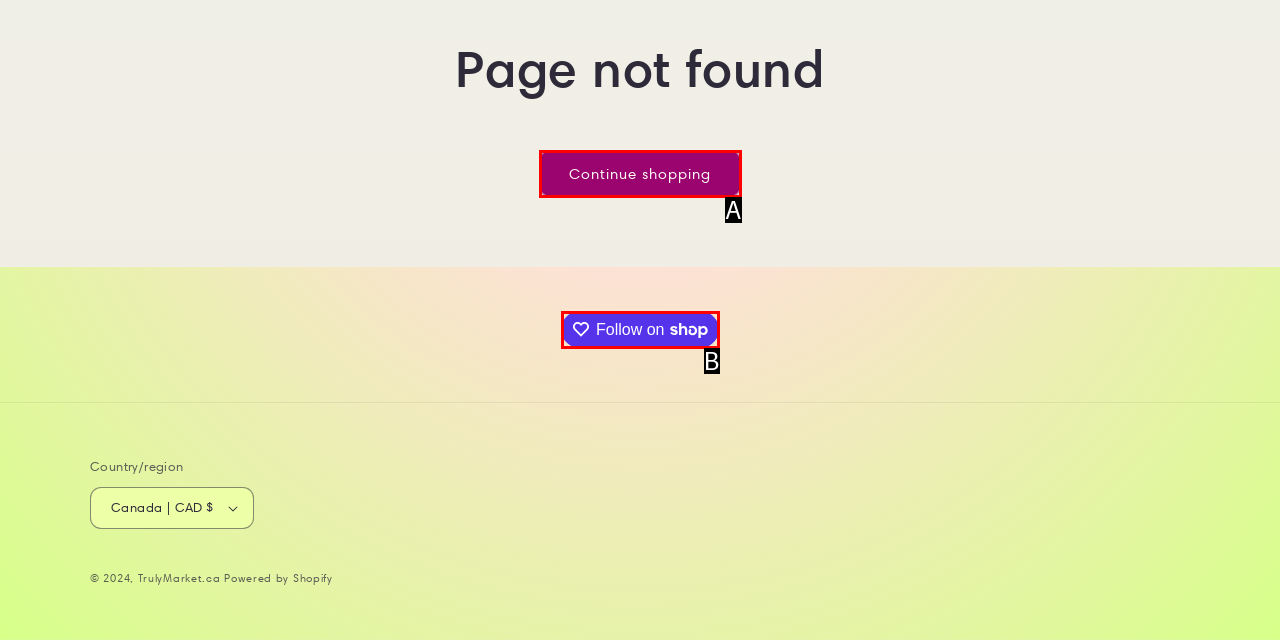Identify the HTML element that matches the description: name="phone" placeholder="Enter your phone number". Provide the letter of the correct option from the choices.

None